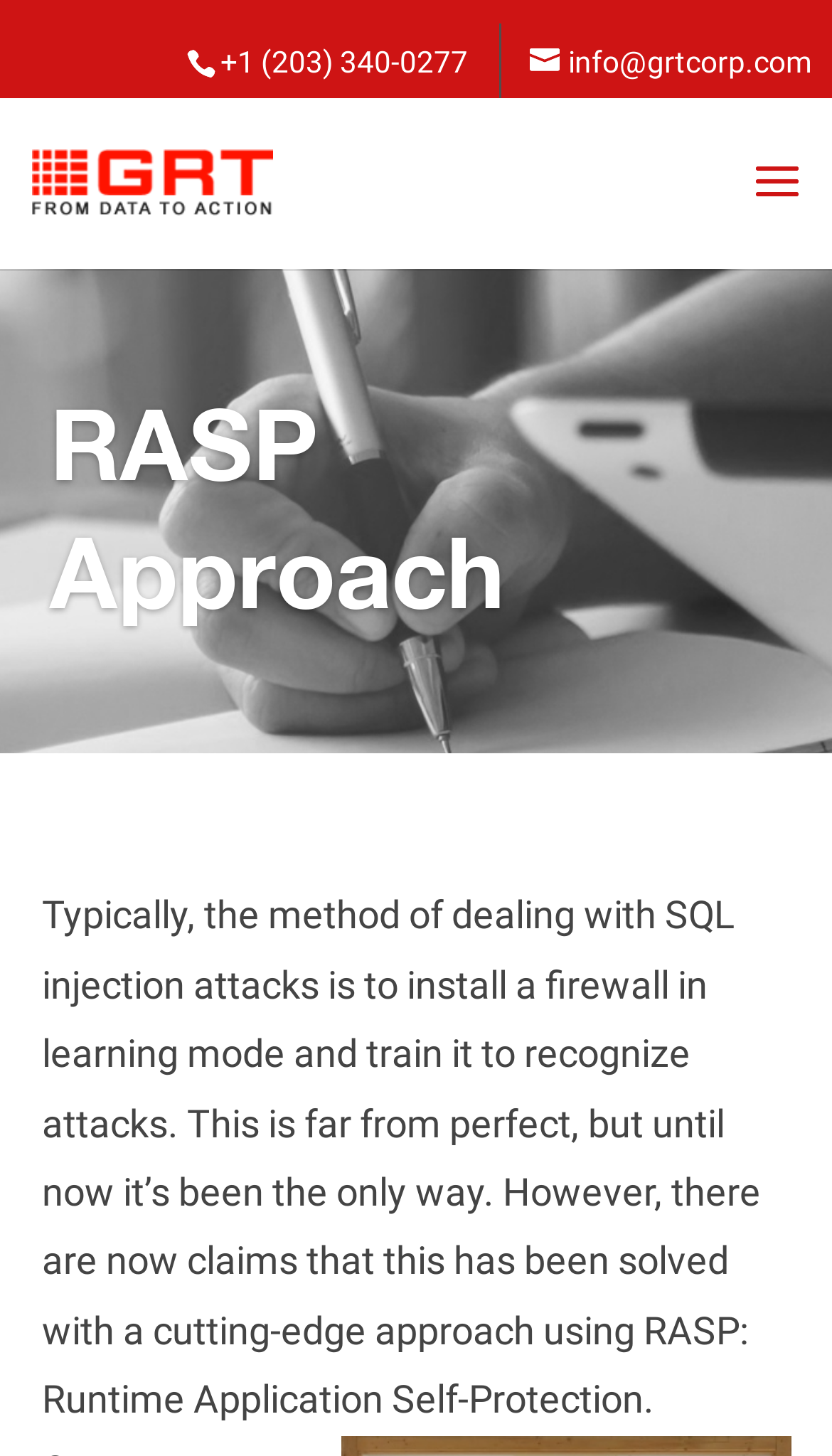What is the phone number on the webpage?
Respond to the question with a single word or phrase according to the image.

+1 (203) 340-0277